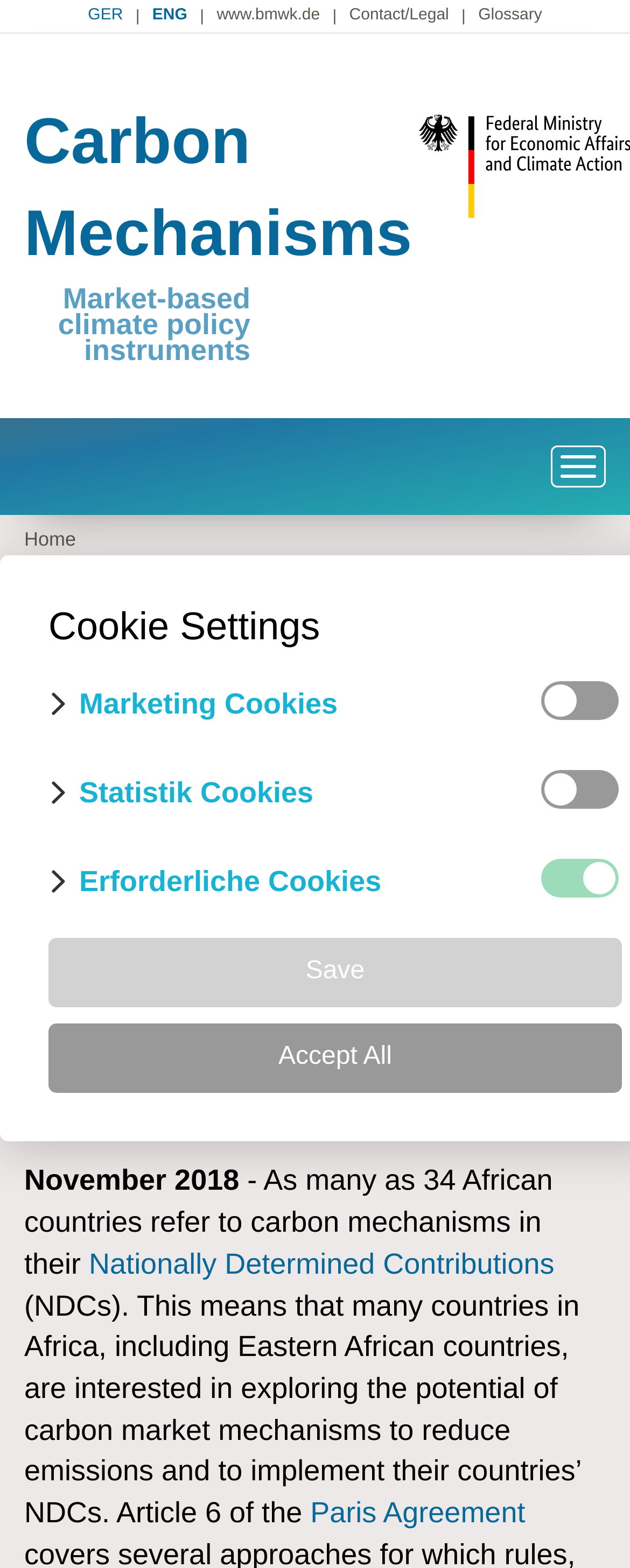Identify the bounding box coordinates of the clickable region to carry out the given instruction: "View the article about Carbon Mechanisms Market-based climate policy instruments".

[0.038, 0.062, 0.397, 0.232]